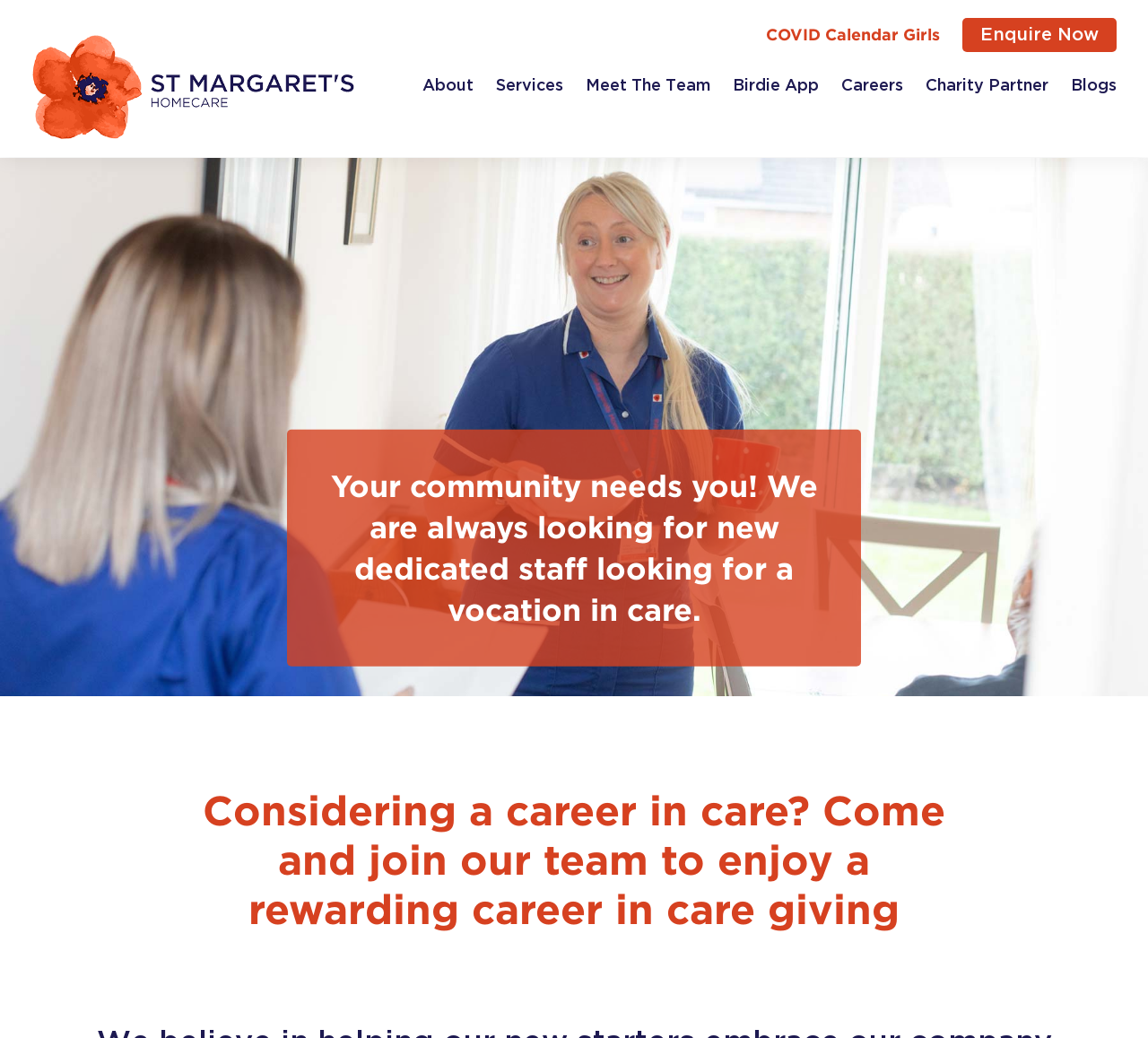Find the bounding box coordinates of the area to click in order to follow the instruction: "Click Enquire Now".

[0.838, 0.017, 0.973, 0.05]